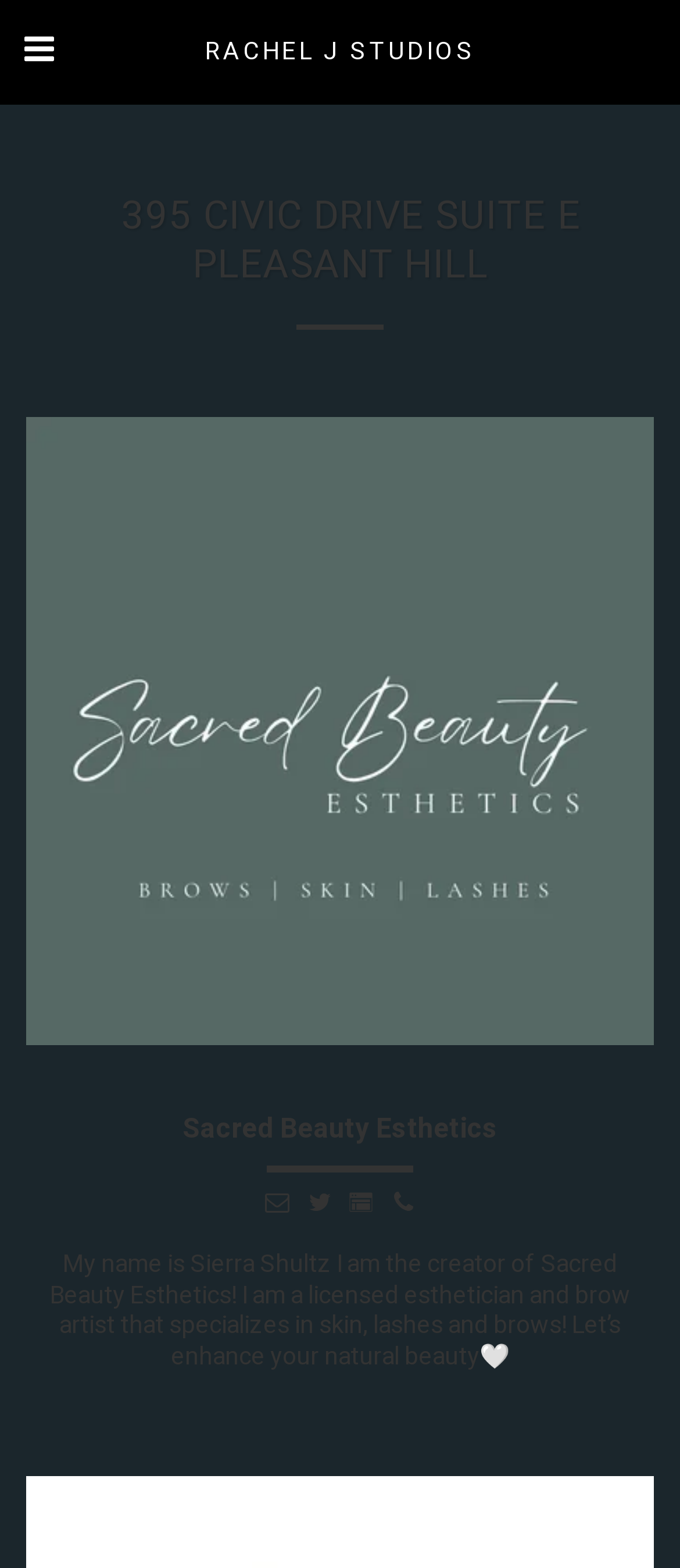What is the name of the esthetician?
Give a comprehensive and detailed explanation for the question.

Based on the StaticText element, it is mentioned that 'My name is Sierra Shultz I am the creator of Sacred Beauty Esthetics! ...', which indicates that Sierra Shultz is the name of the esthetician.